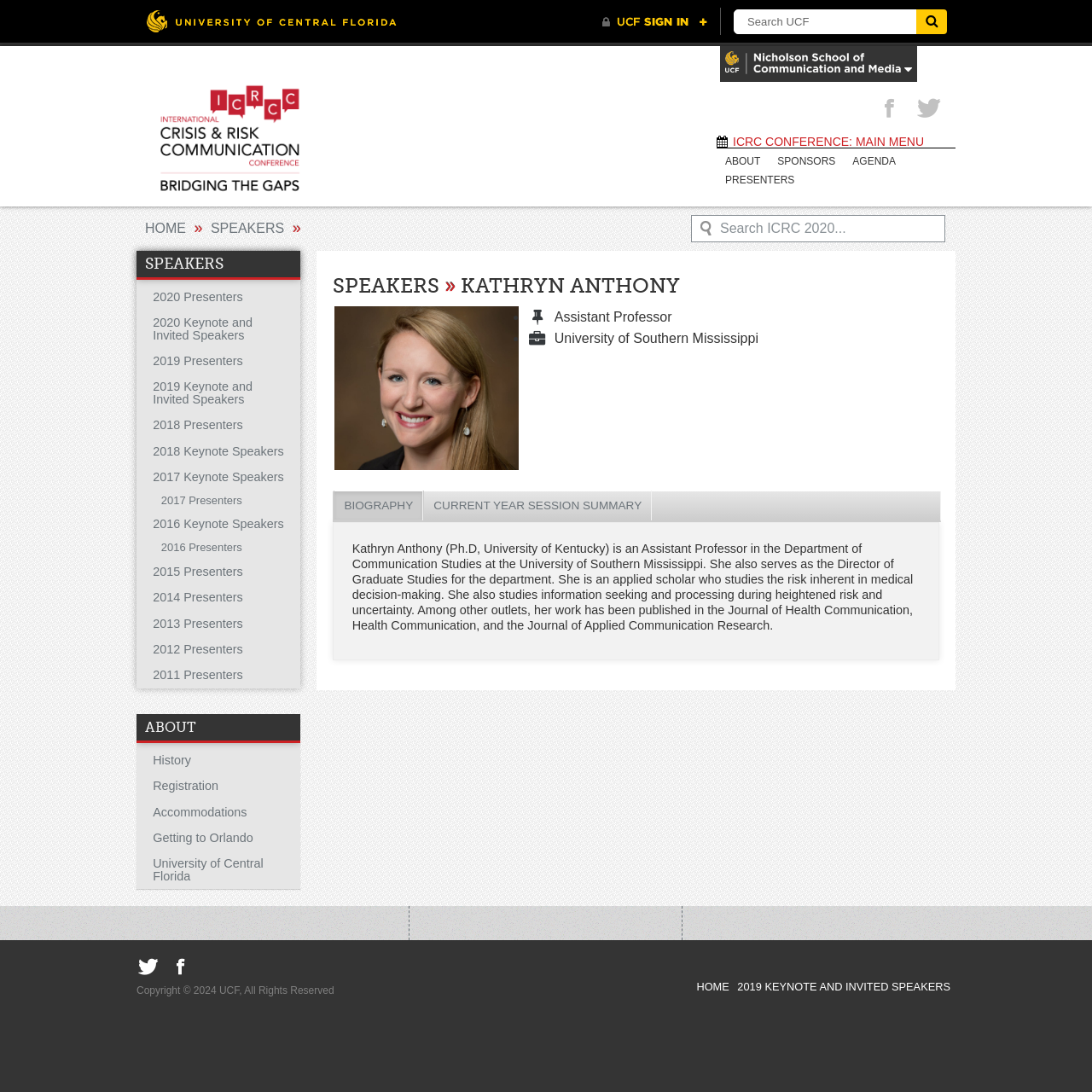Using the format (top-left x, top-left y, bottom-right x, bottom-right y), and given the element description, identify the bounding box coordinates within the screenshot: University of Central Florida

[0.125, 0.779, 0.275, 0.814]